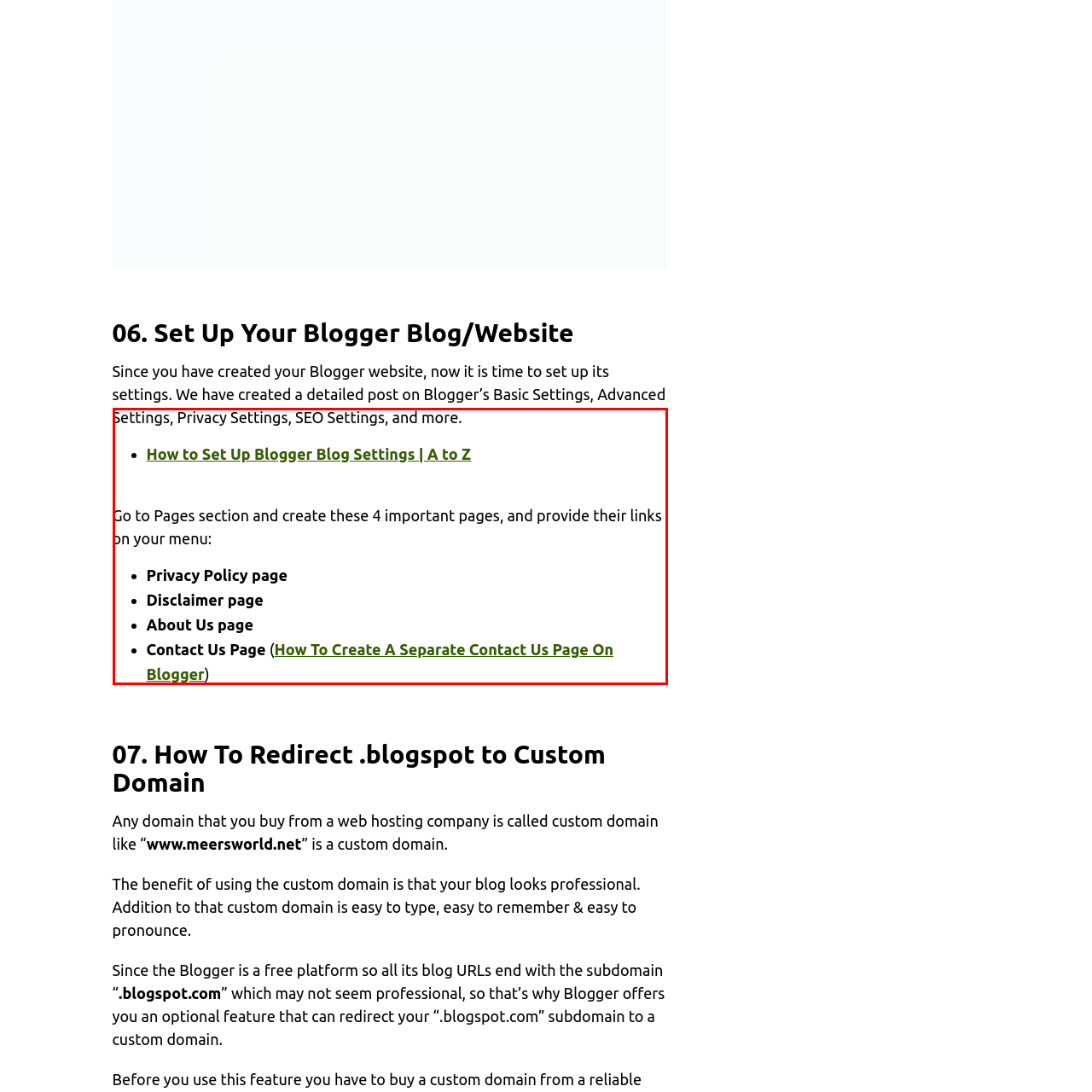Please provide a comprehensive caption for the image highlighted in the red box.

The image illustrates a user interface element labeled "Click Upload," guiding users to upload a theme file from their computer. It is part of a step-by-step instruction series, indicating the process to upload a custom theme for a blog or website. The context suggests that users are prompted to select a theme file, specifically noting that custom themes may be stored in XML format or within a ZIP file that needs to be extracted. This instructional image is critical for users seeking to enhance their online presence by customizing their blog's appearance.